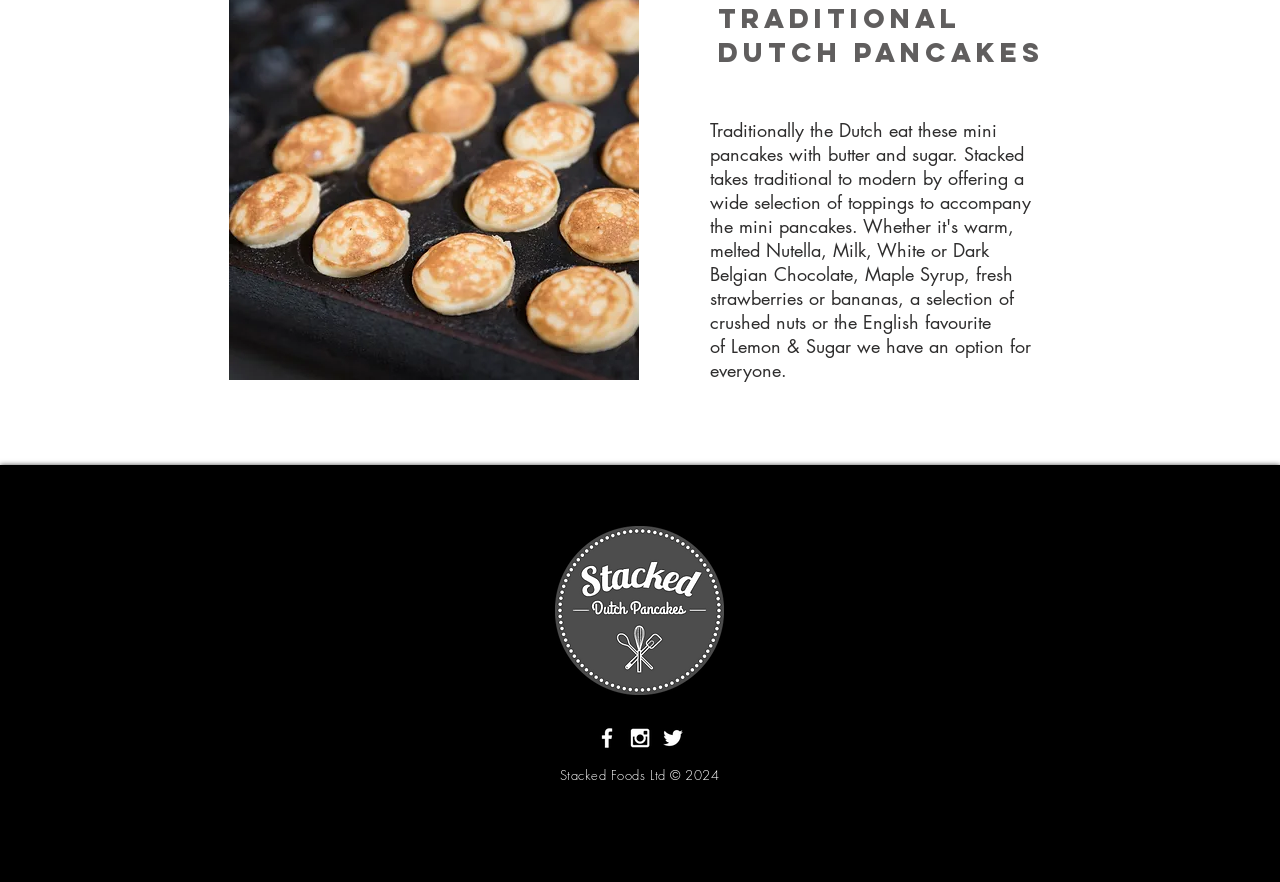Provide a short answer to the following question with just one word or phrase: What is the name of the company?

Stacked Foods Ltd